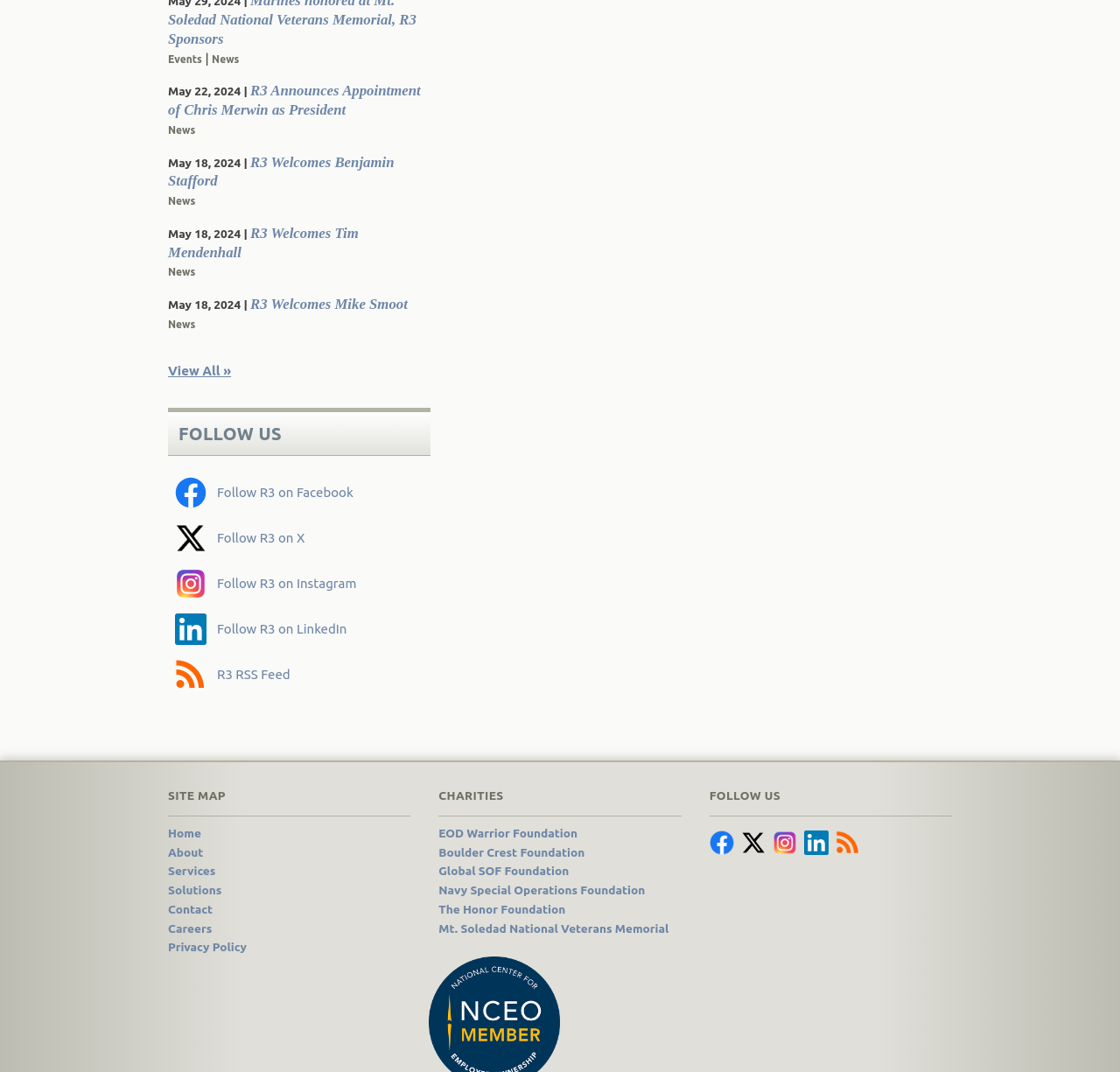Please identify the bounding box coordinates of the clickable element to fulfill the following instruction: "View charities". The coordinates should be four float numbers between 0 and 1, i.e., [left, top, right, bottom].

[0.392, 0.724, 0.608, 0.761]